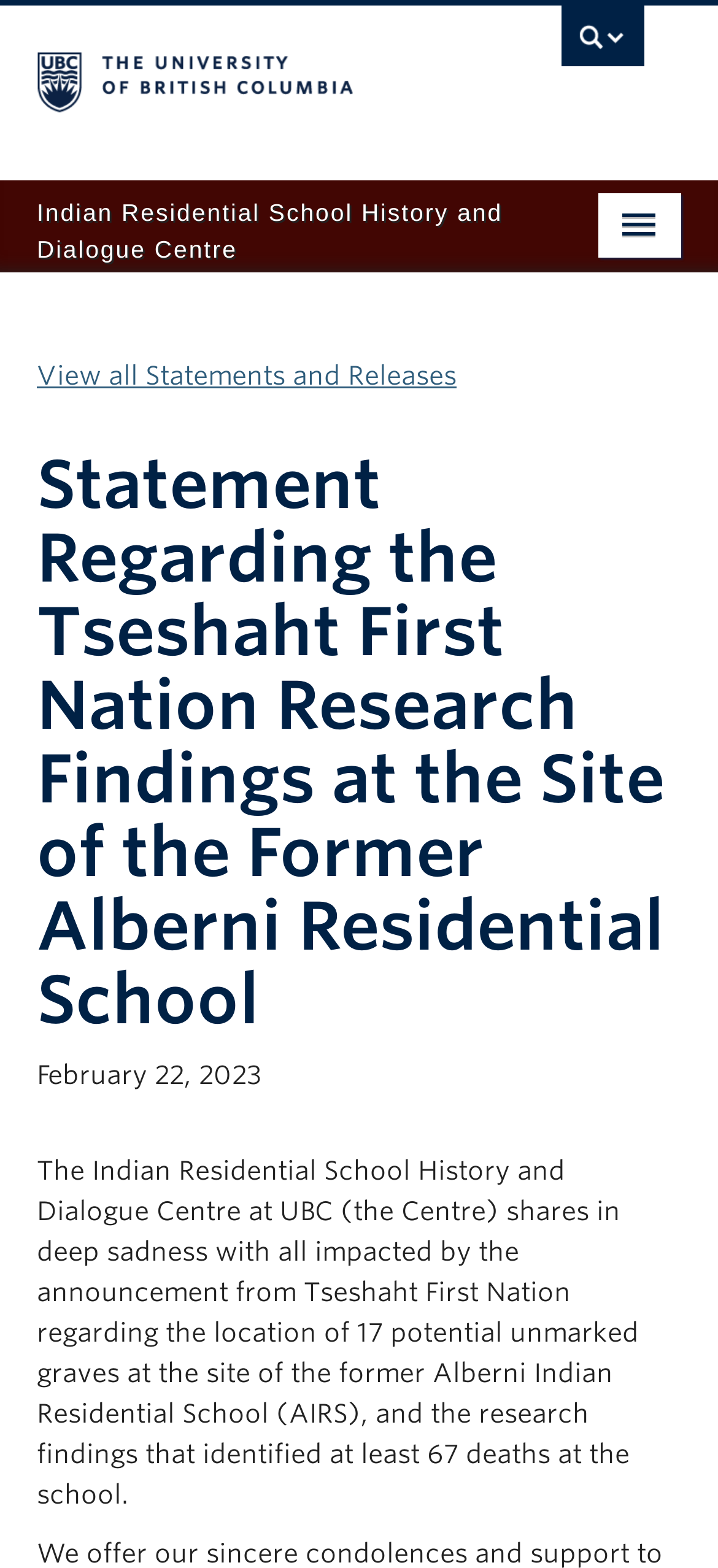How many potential unmarked graves were found?
Based on the visual information, provide a detailed and comprehensive answer.

I found the answer by reading the StaticText element that mentions 'the location of 17 potential unmarked graves at the site of the former Alberni Indian Residential School'.